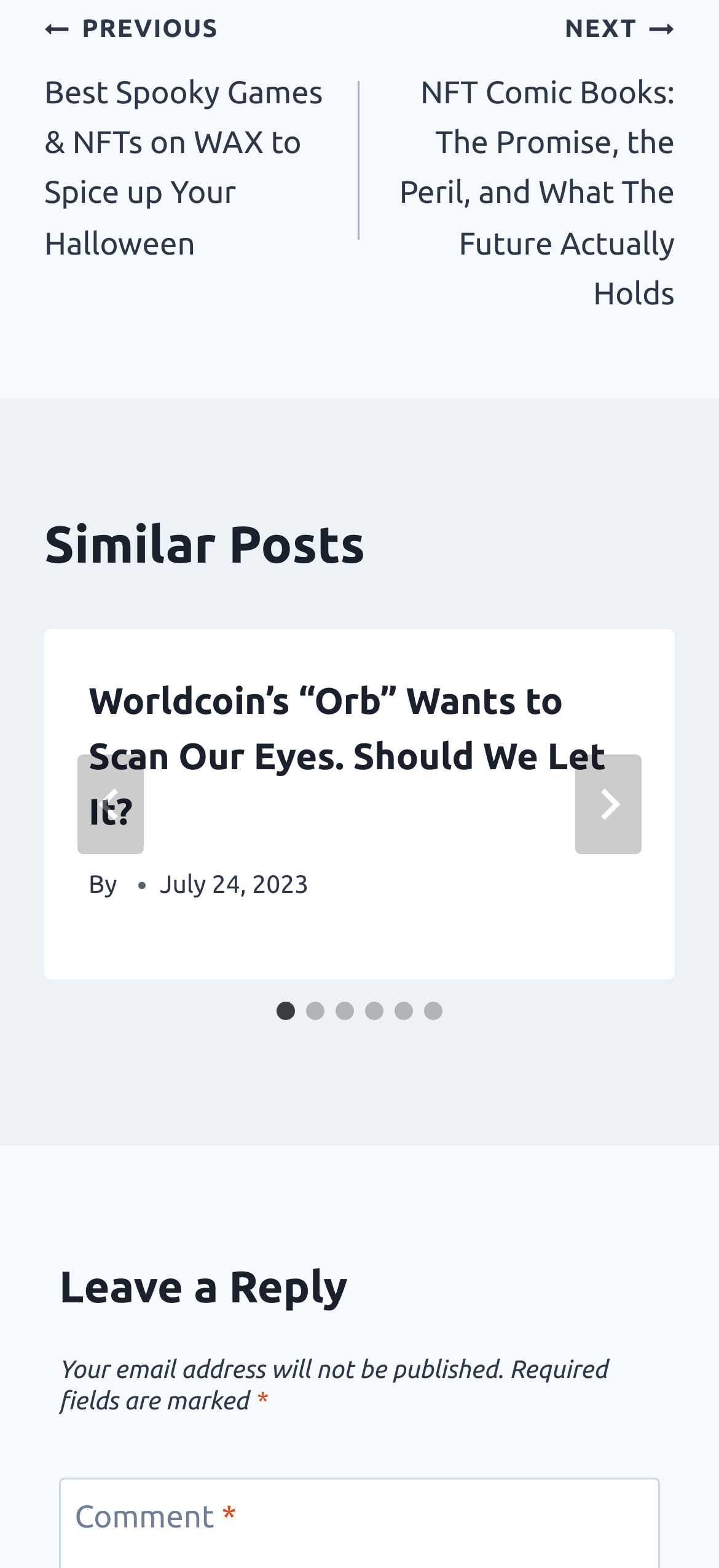Provide the bounding box coordinates of the UI element this sentence describes: "aria-label="Go to slide 4"".

[0.508, 0.639, 0.533, 0.651]